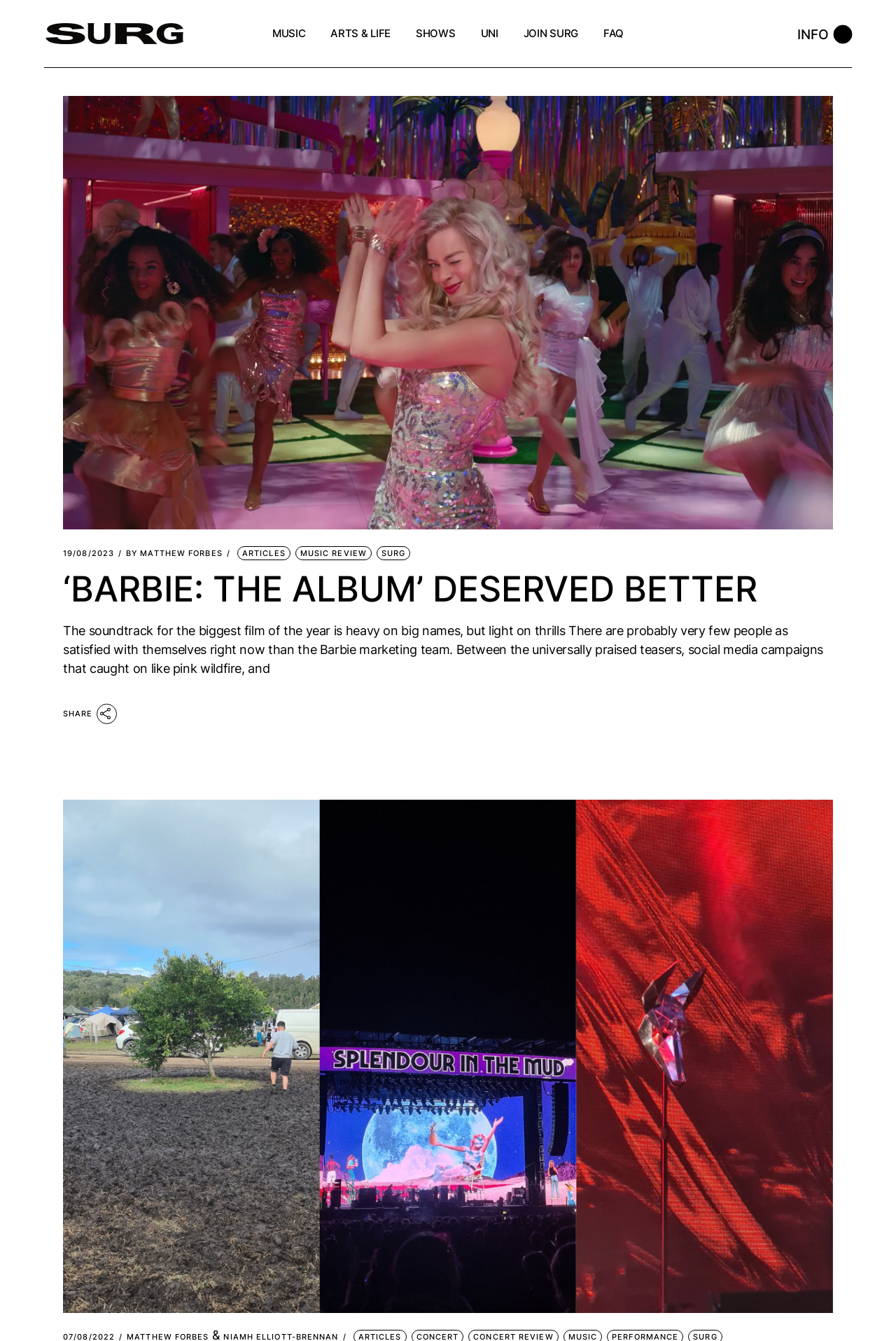Point out the bounding box coordinates of the section to click in order to follow this instruction: "Share the article".

[0.07, 0.524, 0.131, 0.539]